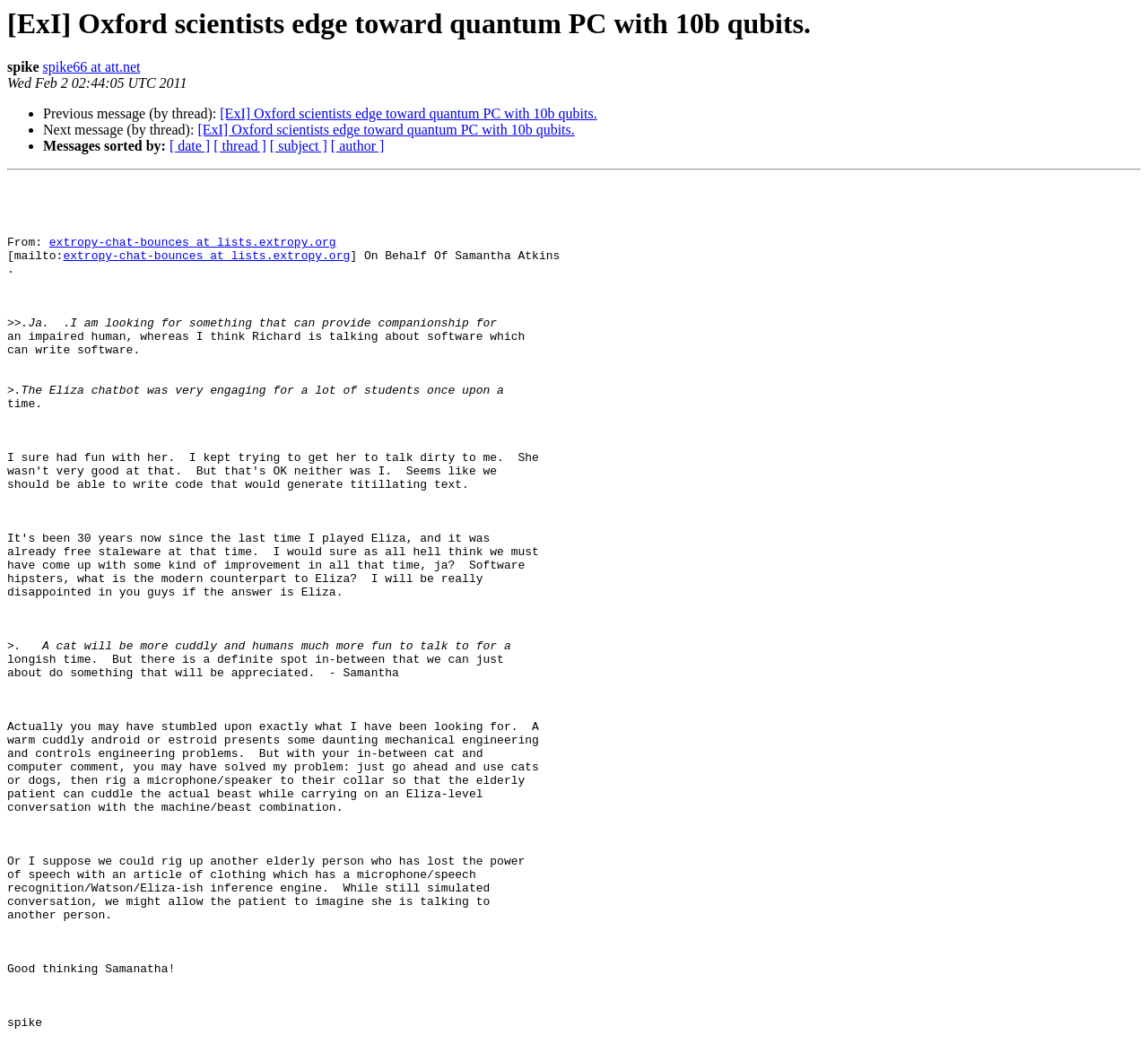Find the bounding box coordinates of the area to click in order to follow the instruction: "Click on the link to view next message".

[0.172, 0.117, 0.501, 0.132]